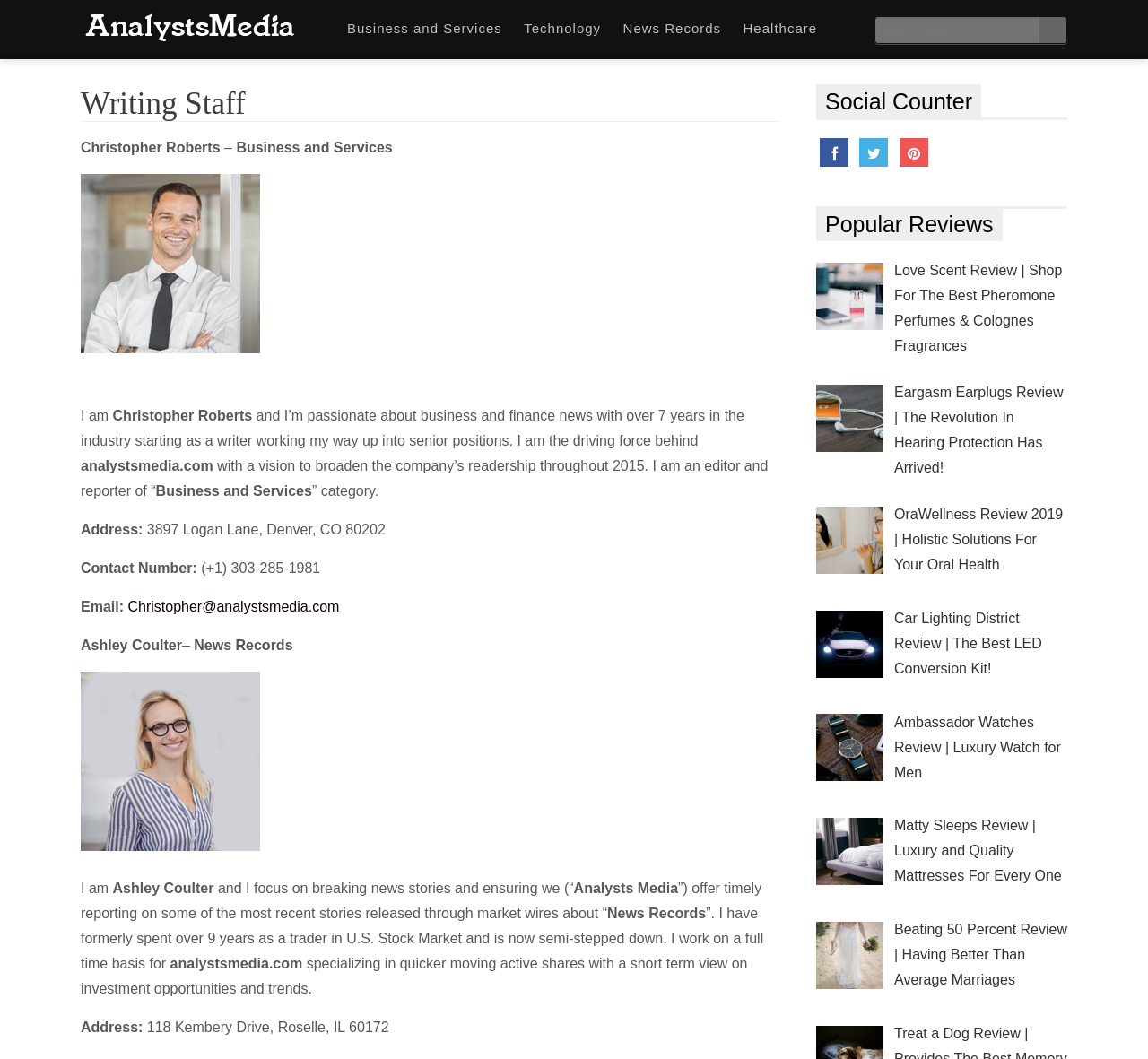Please find the bounding box for the UI component described as follows: "Technology".

[0.447, 0.011, 0.533, 0.043]